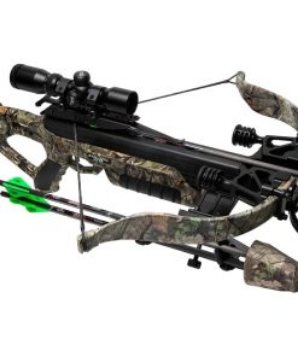Please examine the image and provide a detailed answer to the question: Does the crossbow come with a scope?

According to the caption, the crossbow is equipped with a powerful scope, which enhances its accuracy and usability.